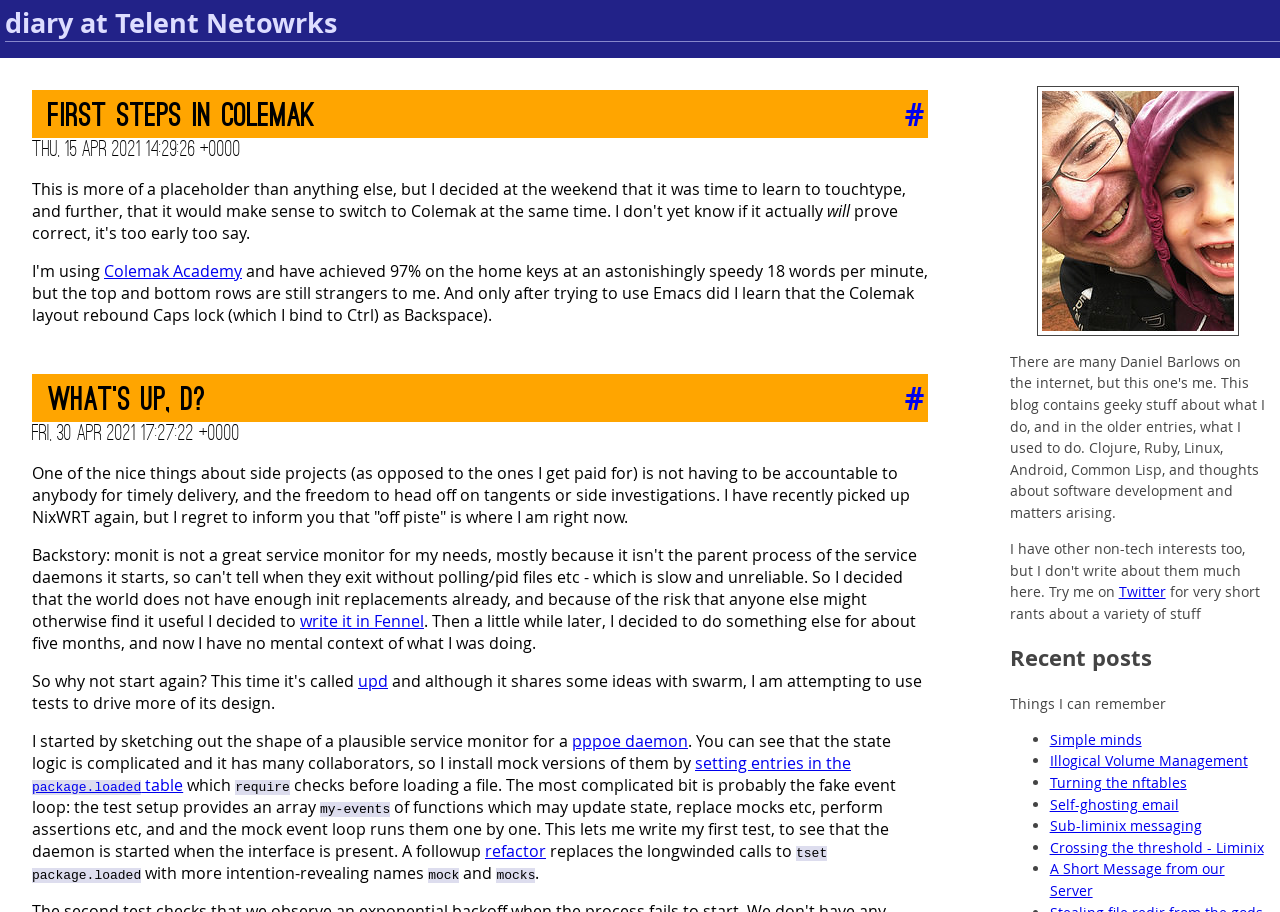Generate a comprehensive description of the contents of the webpage.

This webpage appears to be a personal diary or blog, with the title "April 2021 - diary at Telent Networks" at the top. The page is divided into several sections, each with its own heading and content.

At the top, there is a heading "First steps in Colemak #" followed by a link to "#" and a brief text describing the author's experience with the Colemak keyboard layout. Below this, there is a heading with a date "Thu, 15 Apr 2021 14:29:26 +0000" and a paragraph of text discussing the author's progress with the Colemak layout.

The next section has a heading "What's up, D? #" with a link to "#" and a brief text. This is followed by another dated heading "Fri, 30 Apr 2021 17:27:22 +0000" and a longer text discussing the author's experience with side projects and their freedom to explore different tangents.

The page also features several links to other websites or resources, including "Colemak Academy", "write it in Fennel", "upd", "pppoe daemon", and "setting entries in the package.loaded table". There is also an image on the page, located near the top right corner.

Towards the bottom of the page, there is a section with a heading "Recent posts" and a list of links to other blog posts, including "Things I can remember", "Simple minds", "Illogical Volume Management", and several others. Each link is preceded by a bullet point marker.

Finally, there is a link to "Twitter" at the bottom of the page, with a brief description of the author's Twitter presence.